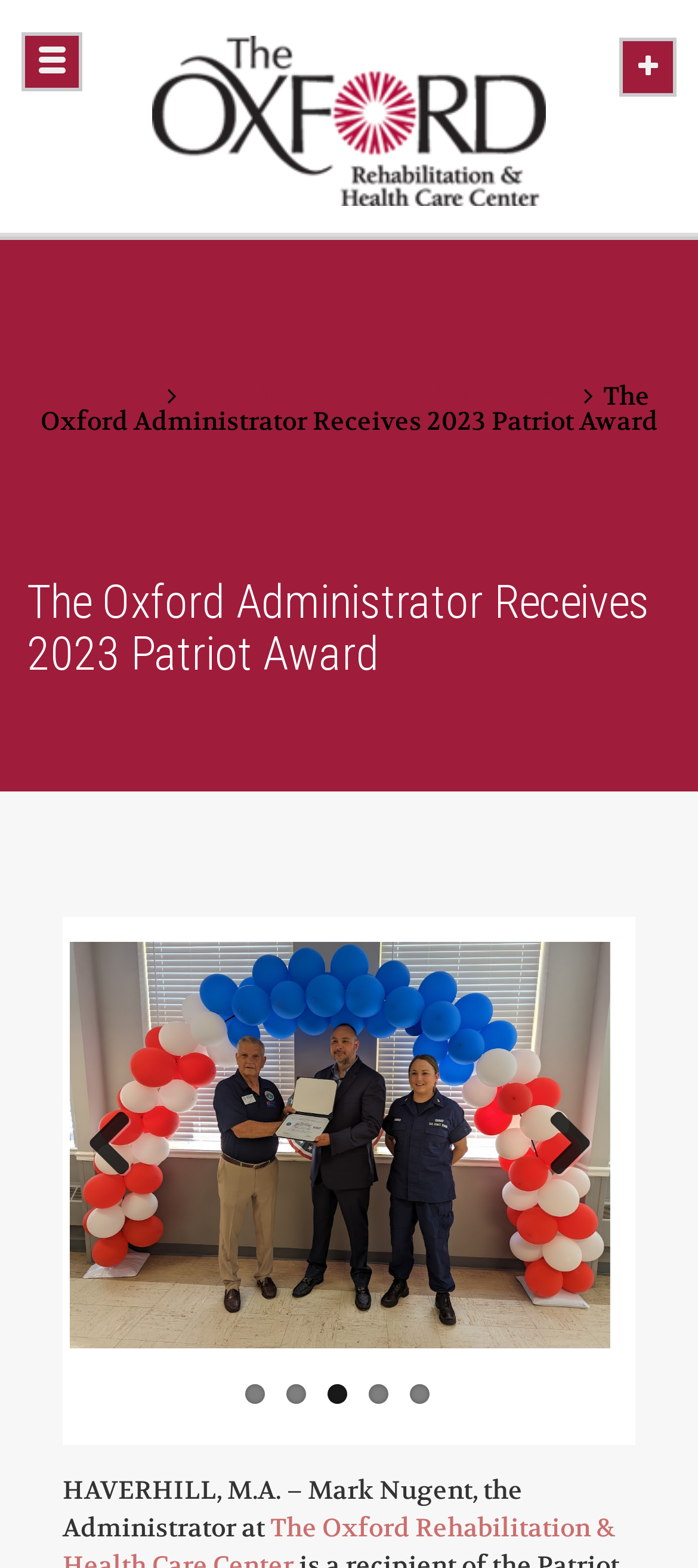Please give a succinct answer using a single word or phrase:
How many links are there on the webpage?

13